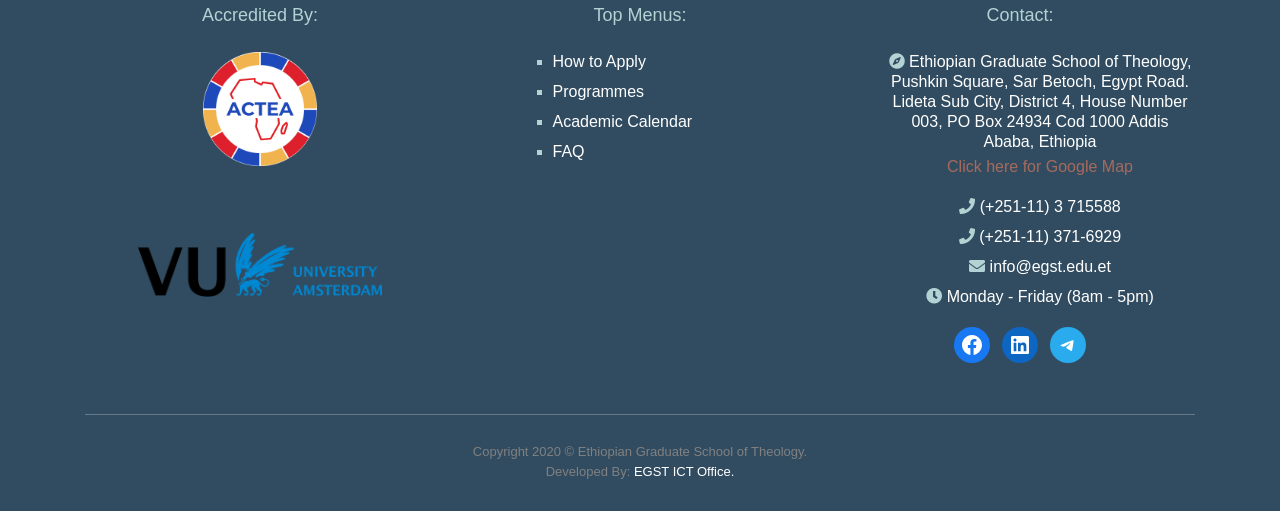What is the name of the institution?
Please provide a single word or phrase as your answer based on the screenshot.

Ethiopian Graduate School of Theology